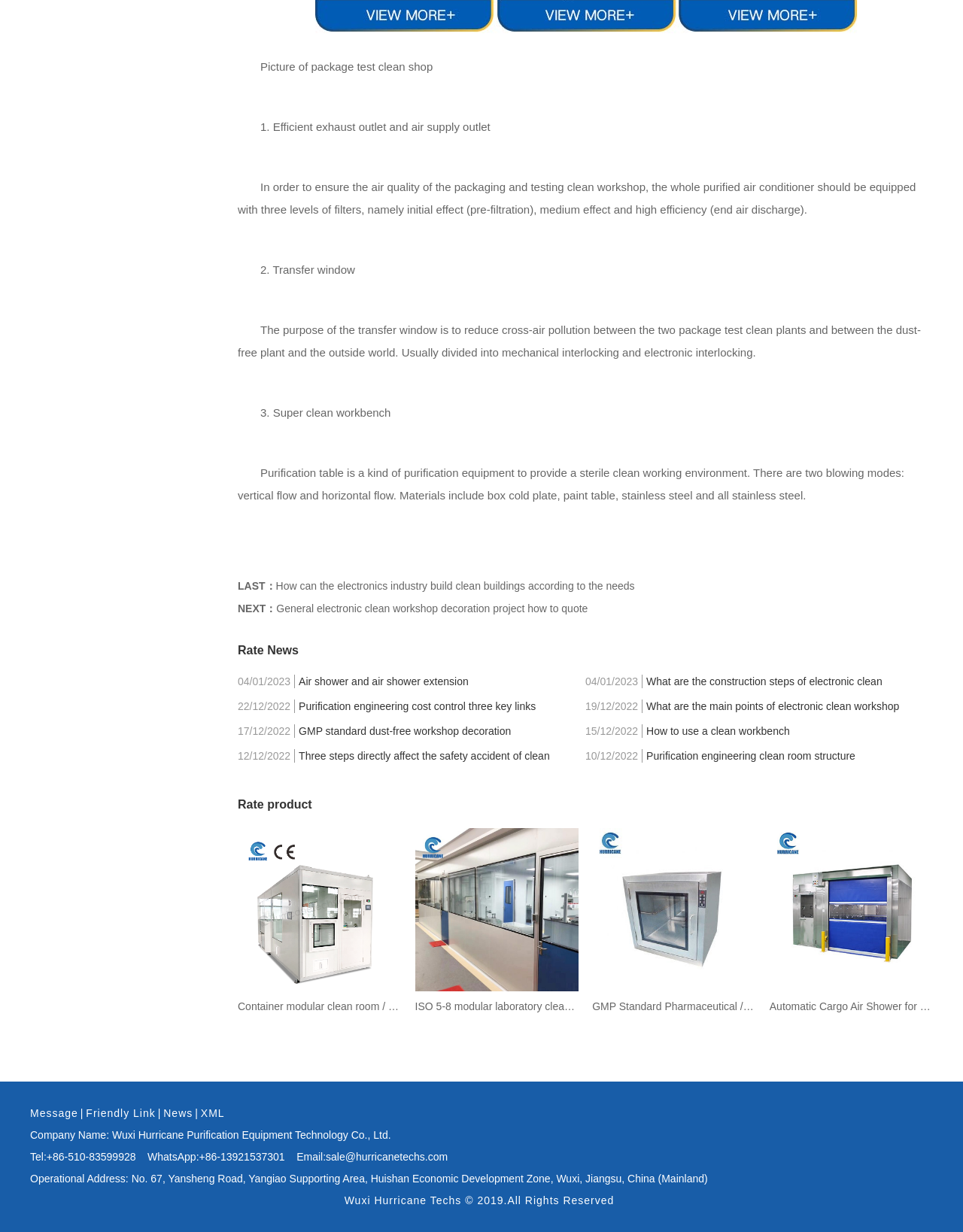Answer the question using only a single word or phrase: 
What is the topic of the link 'How can the electronics industry build clean buildings according to the needs'?

Building clean buildings